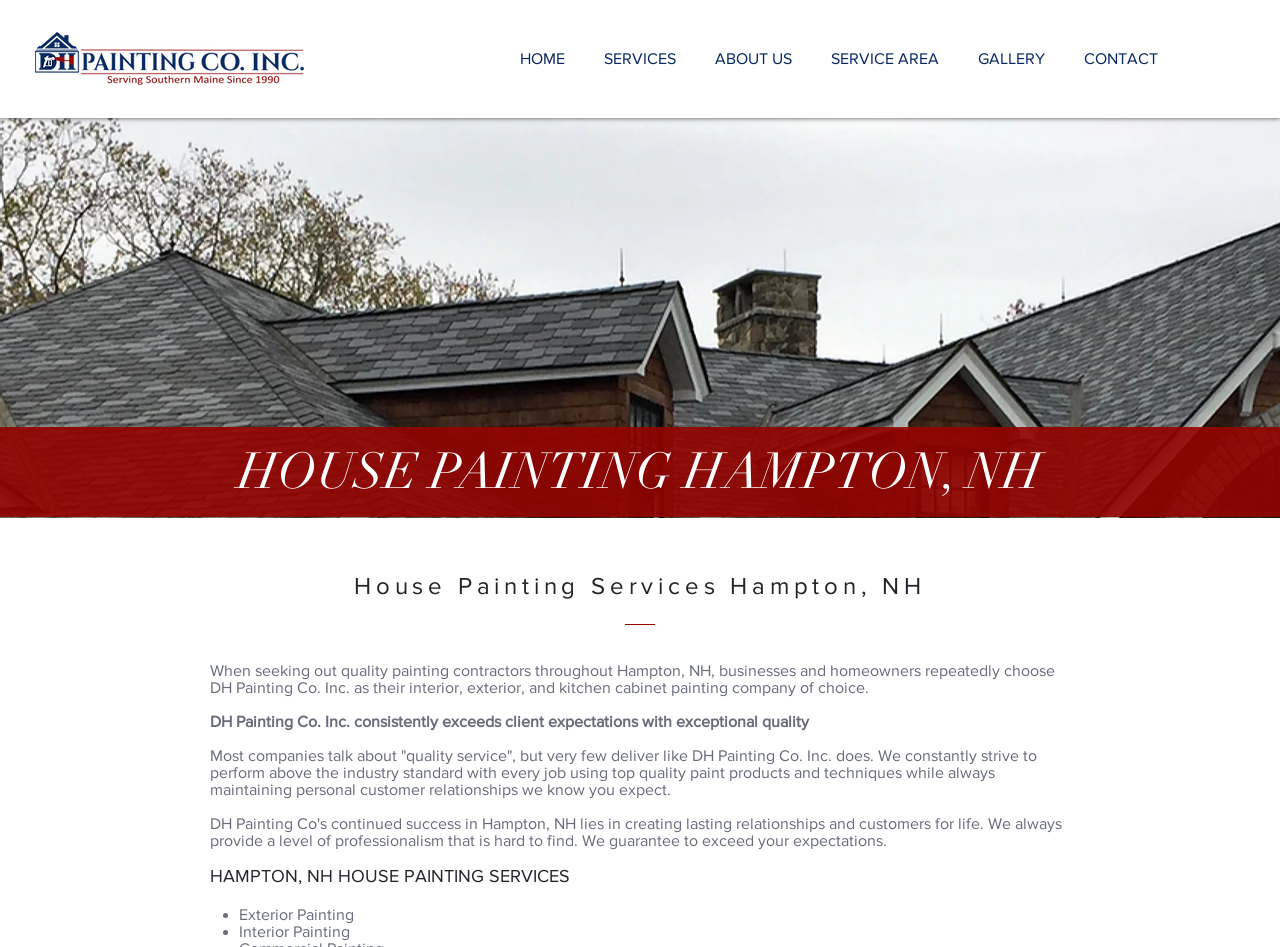Based on the image, give a detailed response to the question: What type of services does DH Painting Co. Inc. offer?

Based on the webpage, DH Painting Co. Inc. offers various painting services, including exterior painting, interior painting, and kitchen cabinet painting, as mentioned in the static text 'When seeking out quality painting contractors throughout Hampton, NH, businesses and homeowners repeatedly choose DH Painting Co. Inc. as their interior, exterior, and kitchen cabinet painting company of choice.'